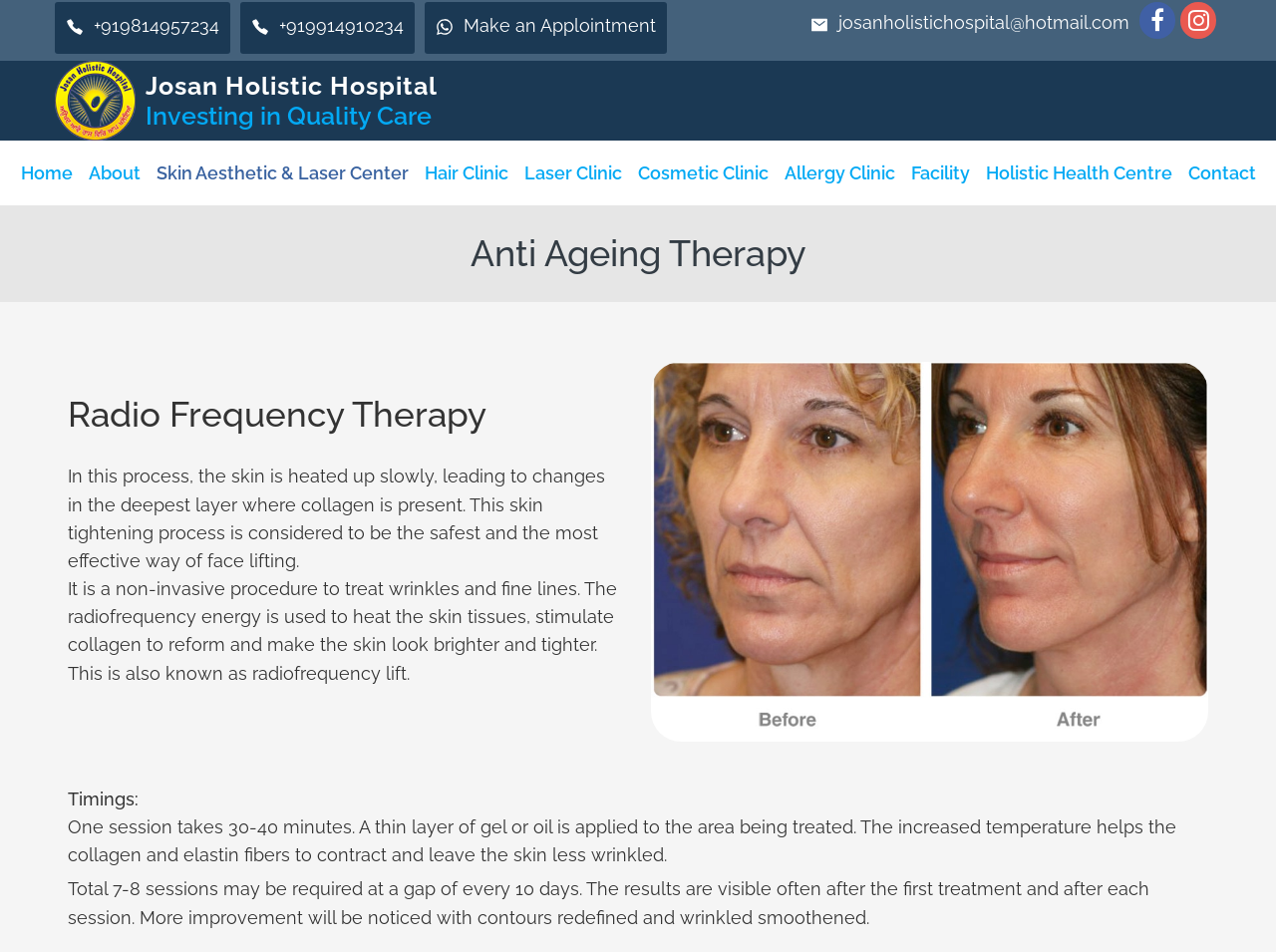Identify the bounding box coordinates of the region I need to click to complete this instruction: "Go to Home page".

[0.01, 0.147, 0.063, 0.215]